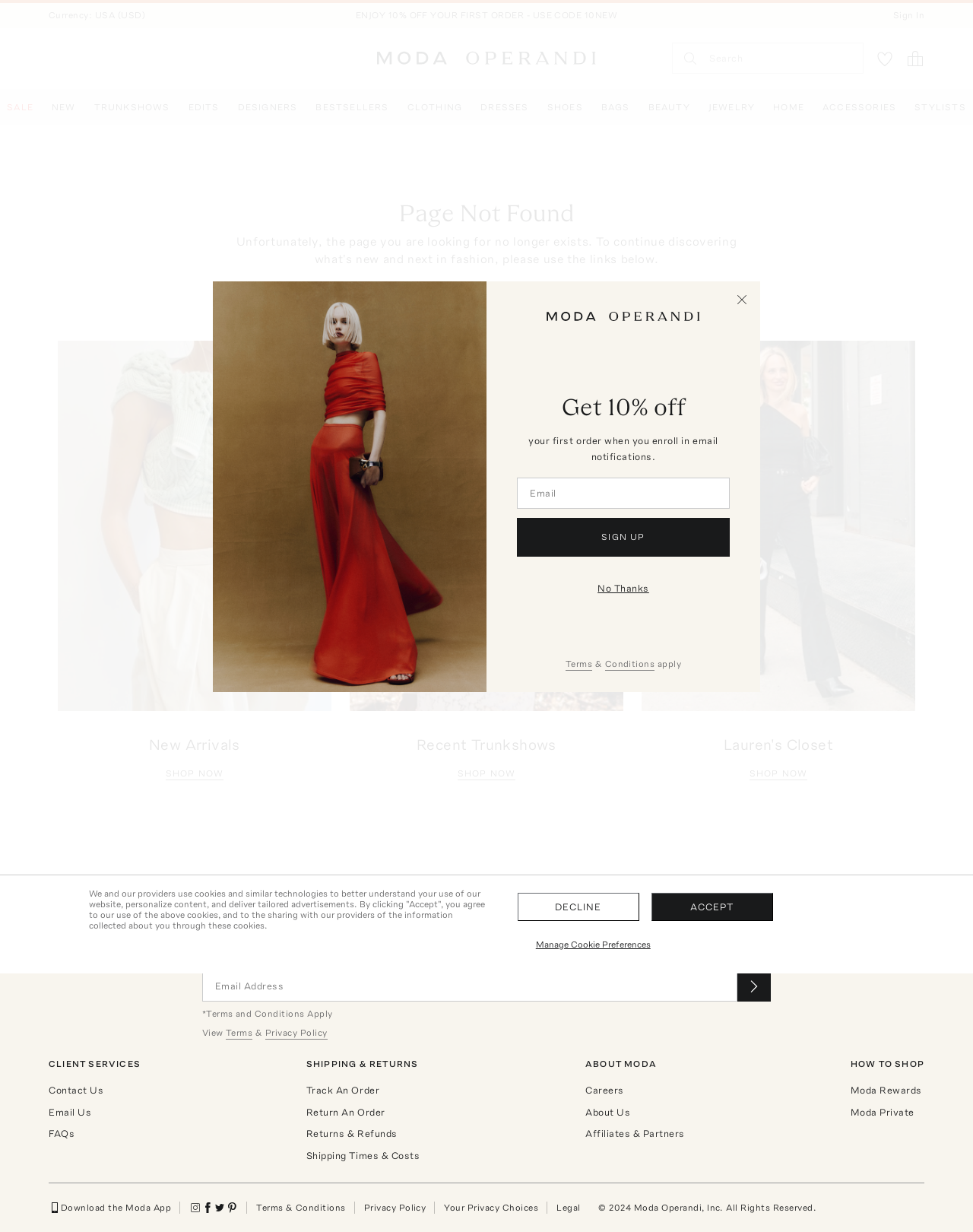What type of products are sold on this website? Examine the screenshot and reply using just one word or a brief phrase.

Fashion products